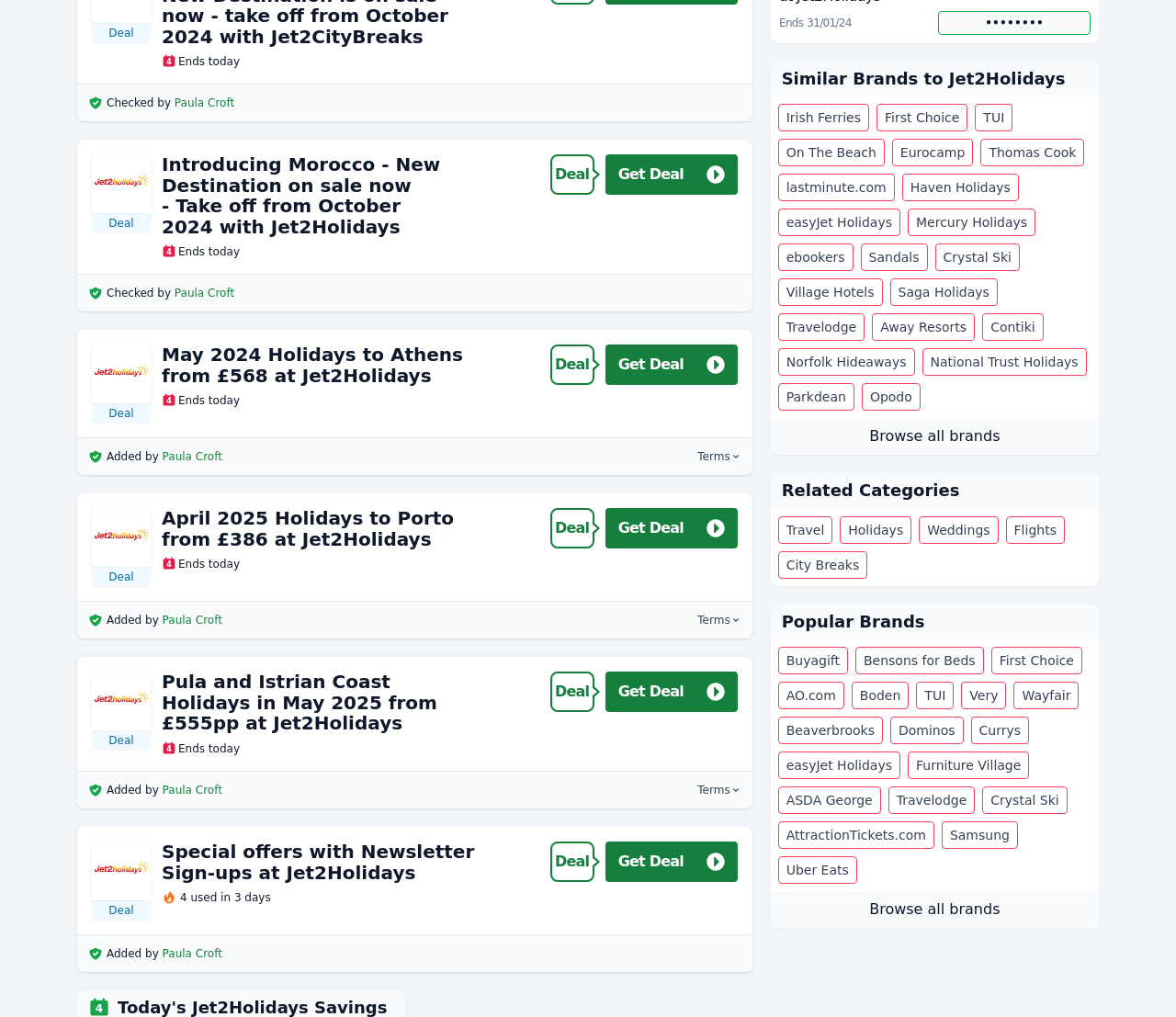What is the destination of the first deal?
Using the details from the image, give an elaborate explanation to answer the question.

I looked at the first article on the webpage and found the heading 'Introducing Morocco - New Destination on sale now - Take off from October 2024 with Jet2Holidays', which indicates that the destination of the first deal is Morocco.